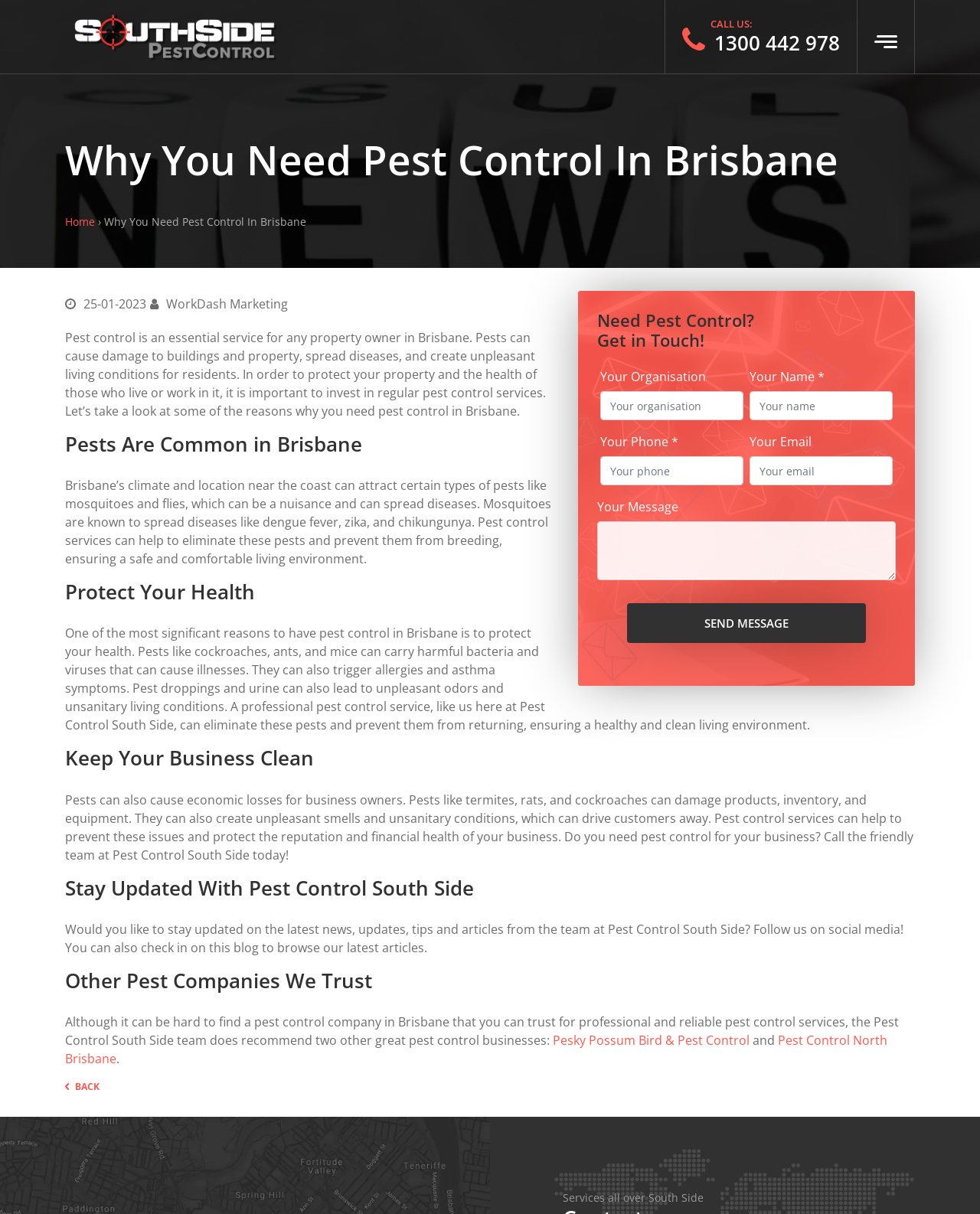Please identify the bounding box coordinates of the area I need to click to accomplish the following instruction: "Click the 'Send Message' button".

[0.64, 0.497, 0.884, 0.53]